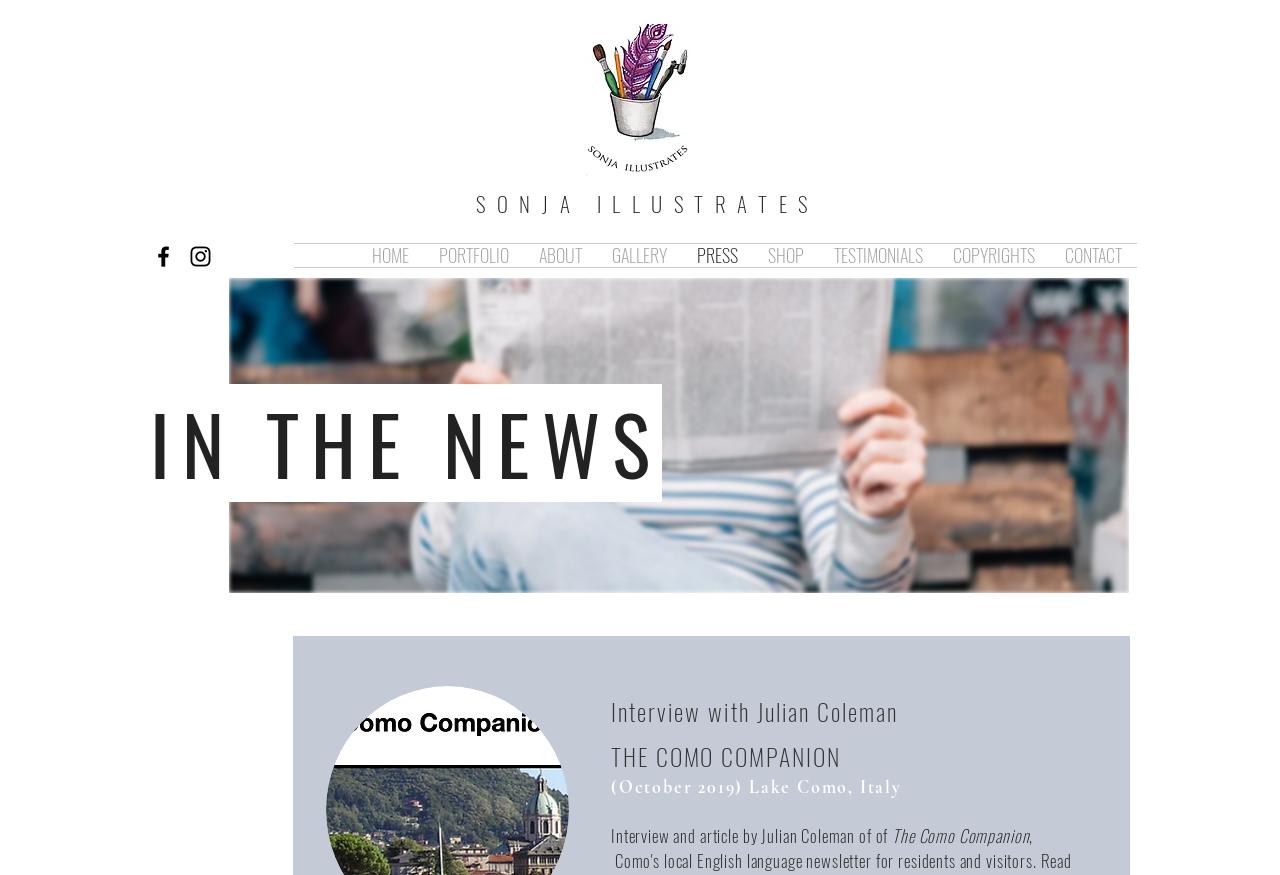Please indicate the bounding box coordinates of the element's region to be clicked to achieve the instruction: "Go to the portfolio page". Provide the coordinates as four float numbers between 0 and 1, i.e., [left, top, right, bottom].

[0.331, 0.279, 0.409, 0.305]